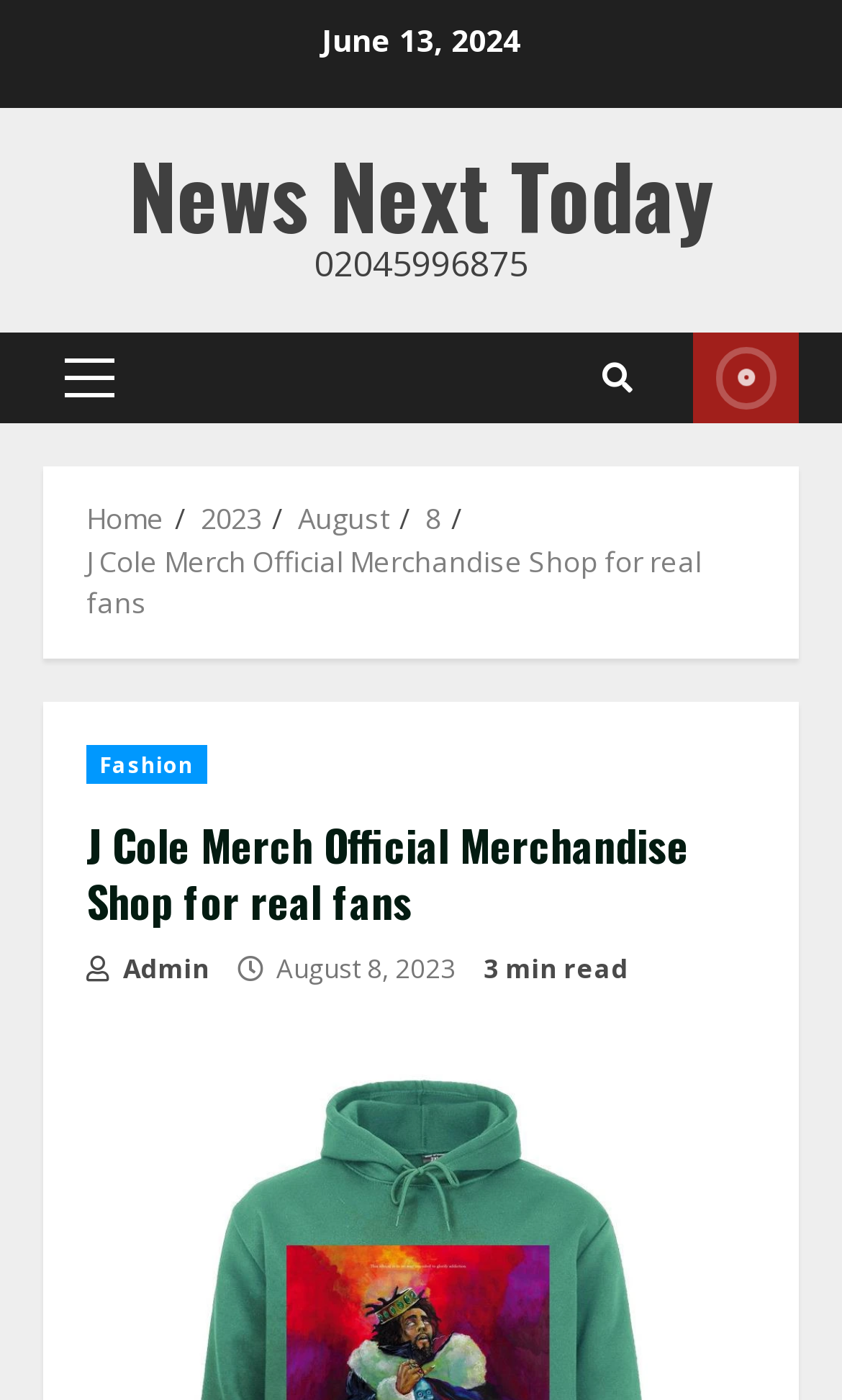Find the bounding box coordinates for the area you need to click to carry out the instruction: "Click on News Next Today". The coordinates should be four float numbers between 0 and 1, indicated as [left, top, right, bottom].

[0.153, 0.093, 0.847, 0.185]